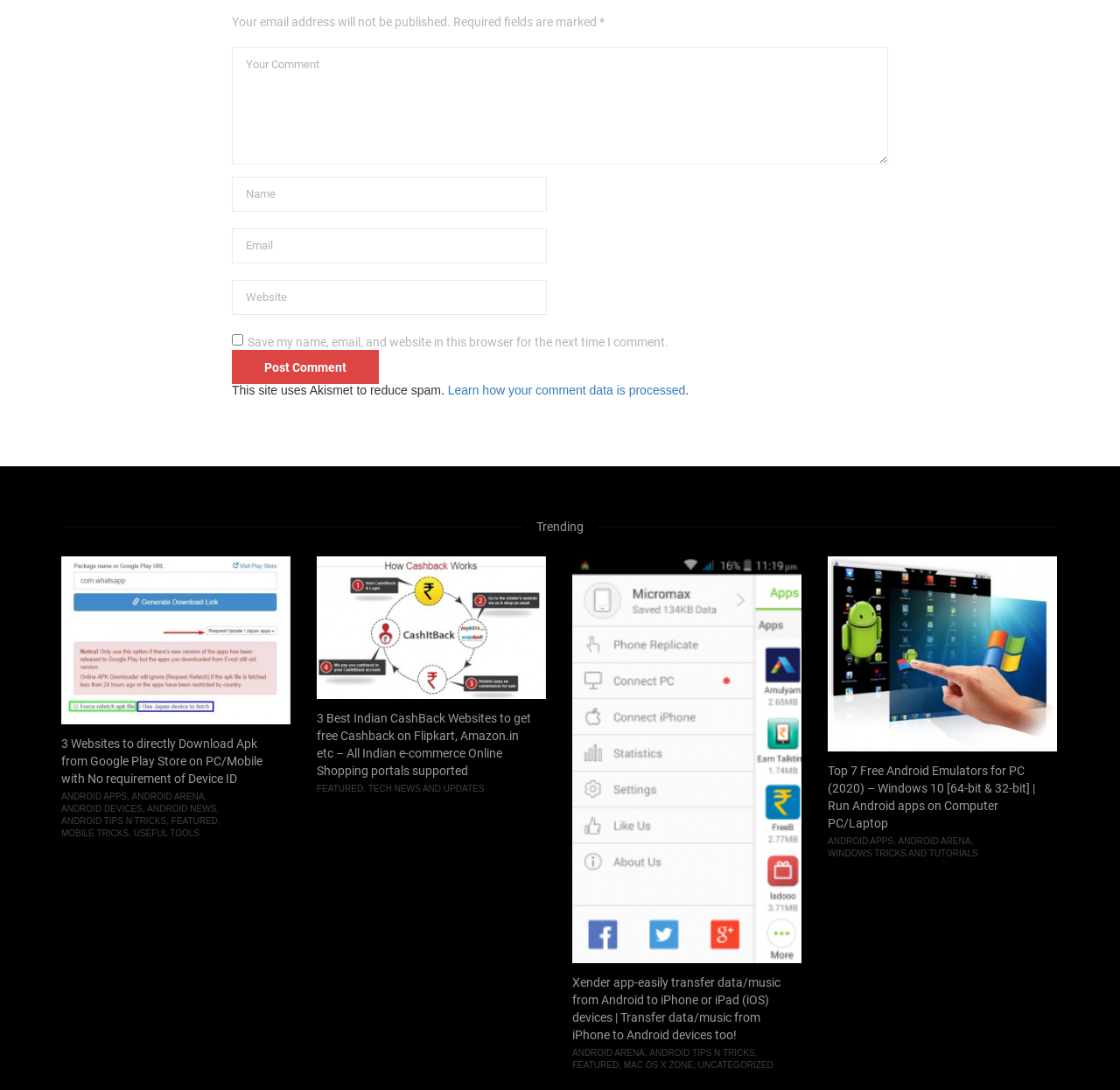How many required fields are there in the comment form?
Make sure to answer the question with a detailed and comprehensive explanation.

The comment form has several textboxes, including 'Your Comment', 'Name', 'Email', and 'Website'. The 'Your Comment' and 'Name' textboxes are marked as required, indicating that there are two required fields in the comment form.